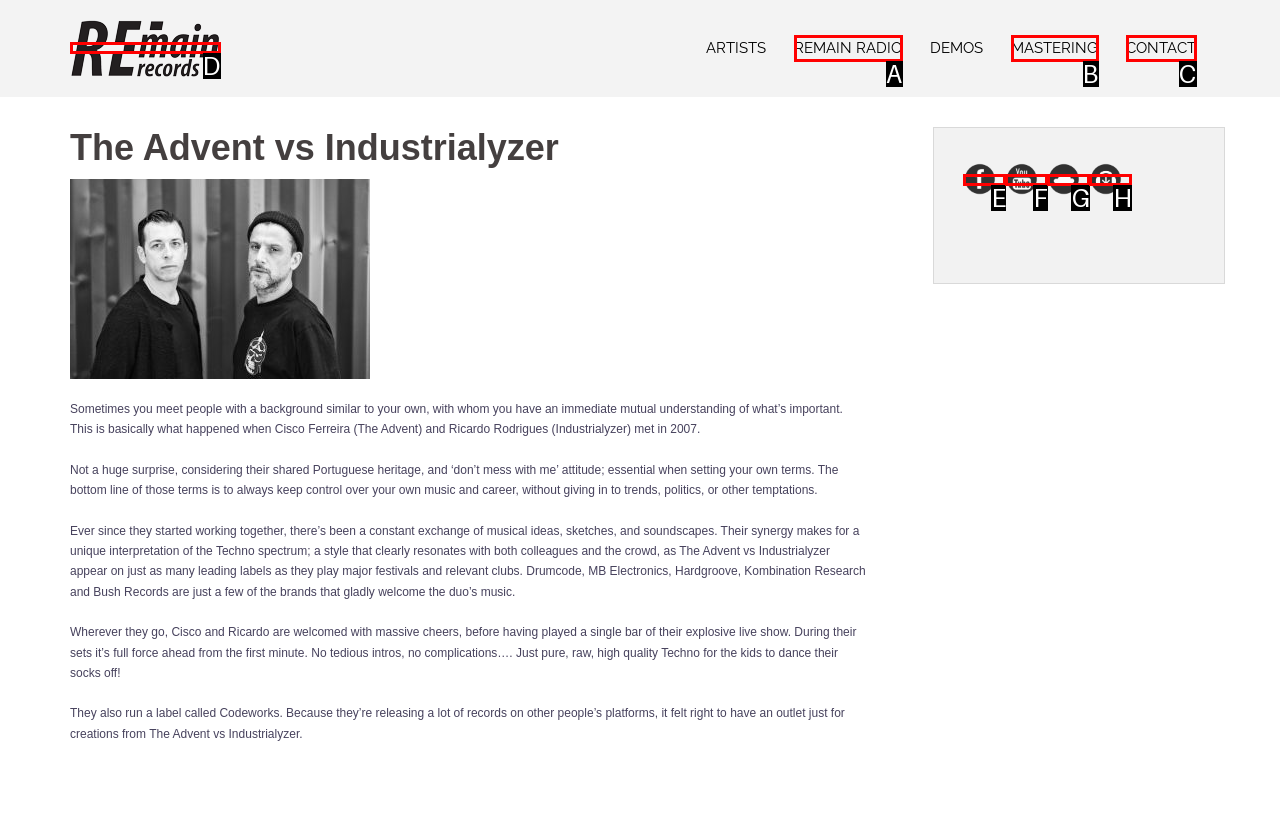Choose the HTML element that best fits the description: CONTACT. Answer with the option's letter directly.

C